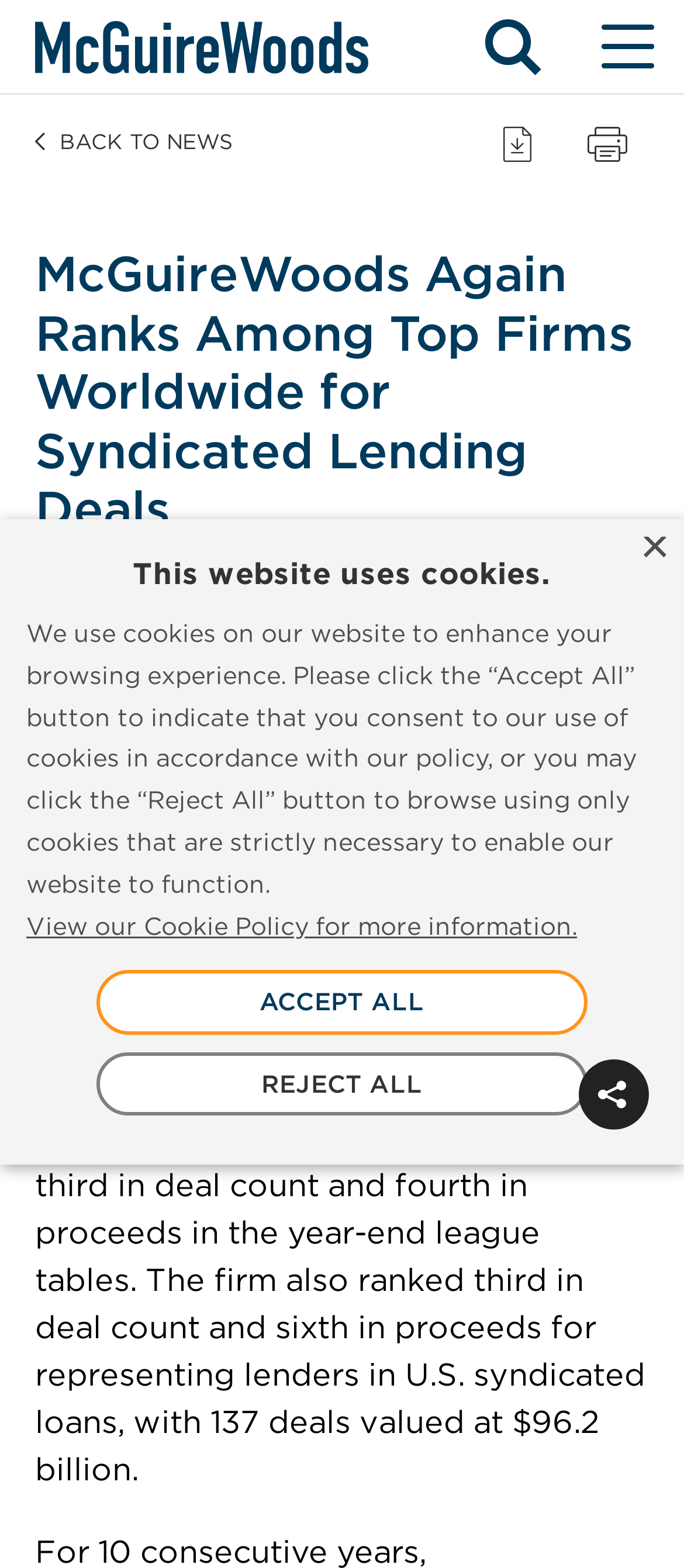Locate the bounding box coordinates of the element's region that should be clicked to carry out the following instruction: "Go to the McGuireWoods homepage". The coordinates need to be four float numbers between 0 and 1, i.e., [left, top, right, bottom].

[0.051, 0.013, 0.538, 0.047]